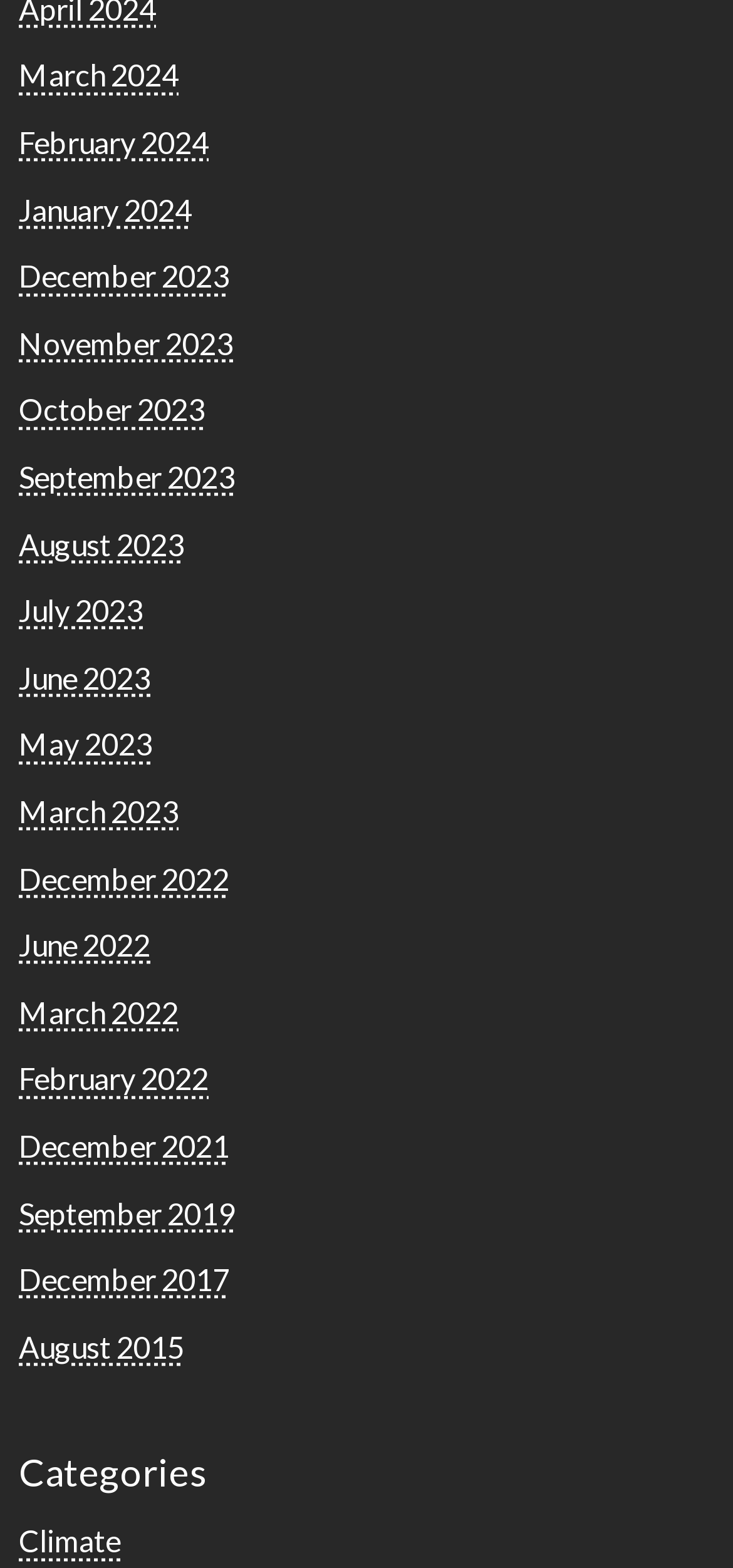Determine the bounding box coordinates for the region that must be clicked to execute the following instruction: "explore climate".

[0.026, 0.971, 0.164, 0.994]